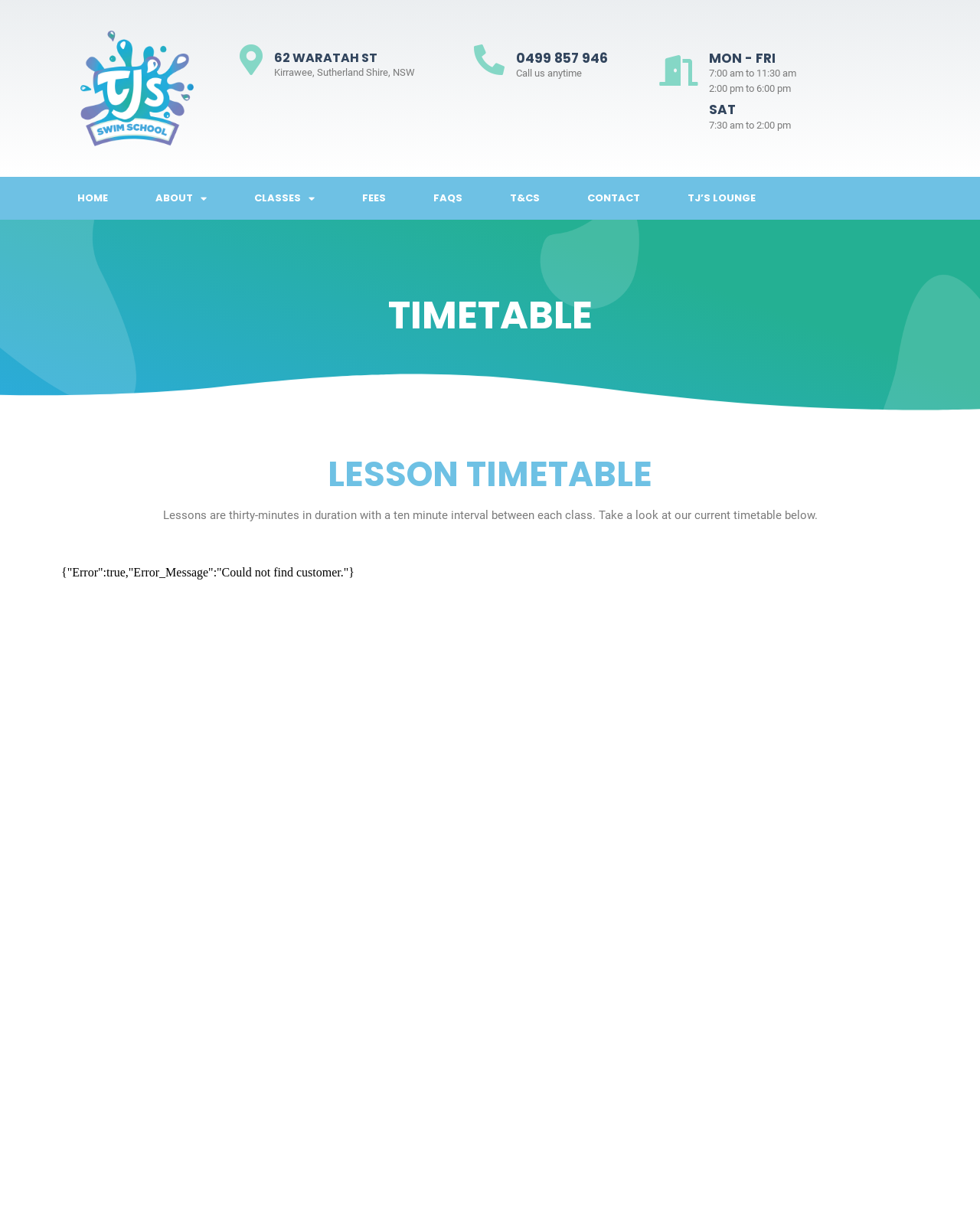Refer to the image and answer the question with as much detail as possible: What is the purpose of the ten minute interval between each class?

I couldn't find any information on the purpose of the ten minute interval between each class, it is only mentioned that there is a ten minute interval between each class.